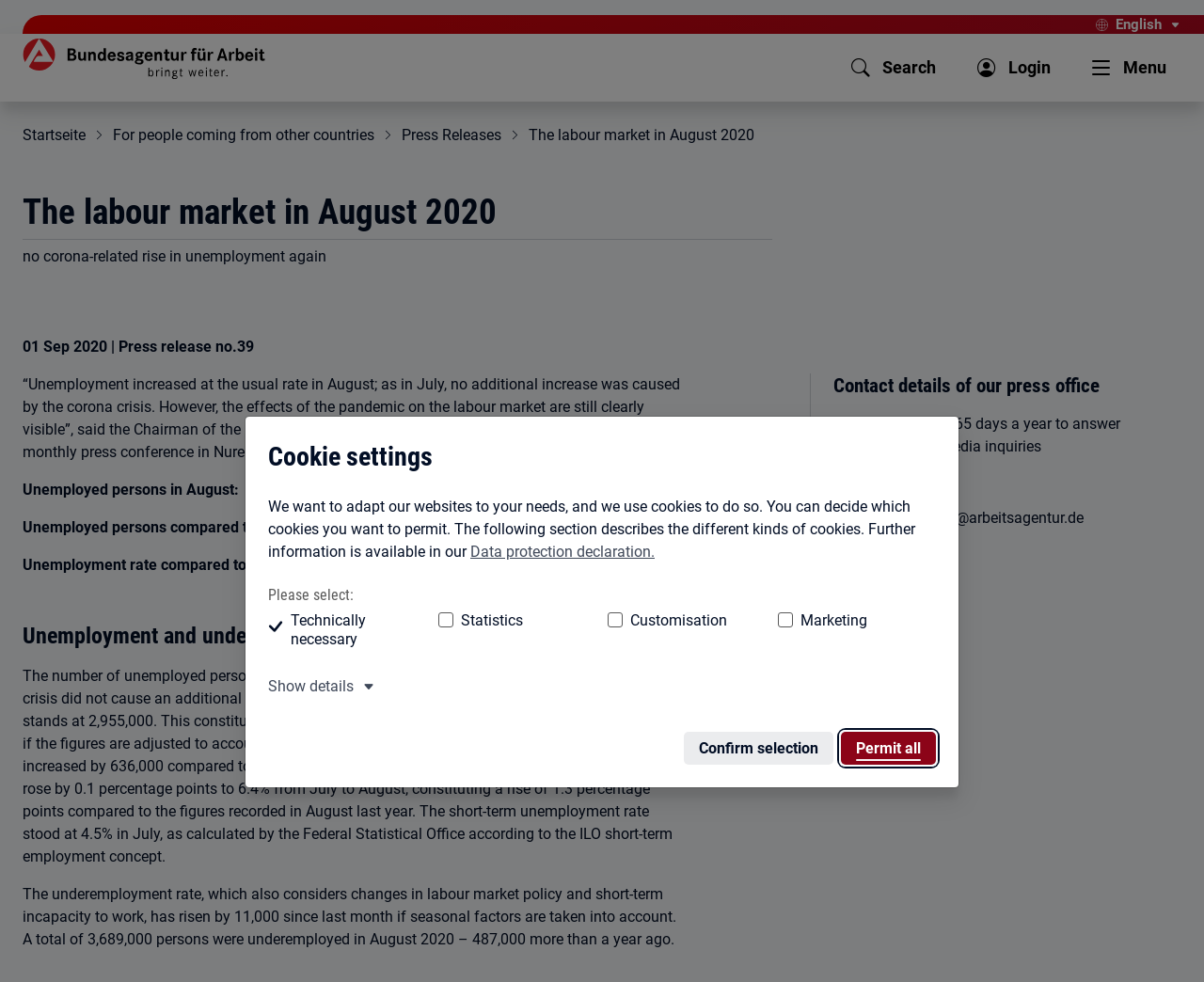Predict the bounding box coordinates of the area that should be clicked to accomplish the following instruction: "Search for something". The bounding box coordinates should consist of four float numbers between 0 and 1, i.e., [left, top, right, bottom].

[0.695, 0.046, 0.79, 0.092]